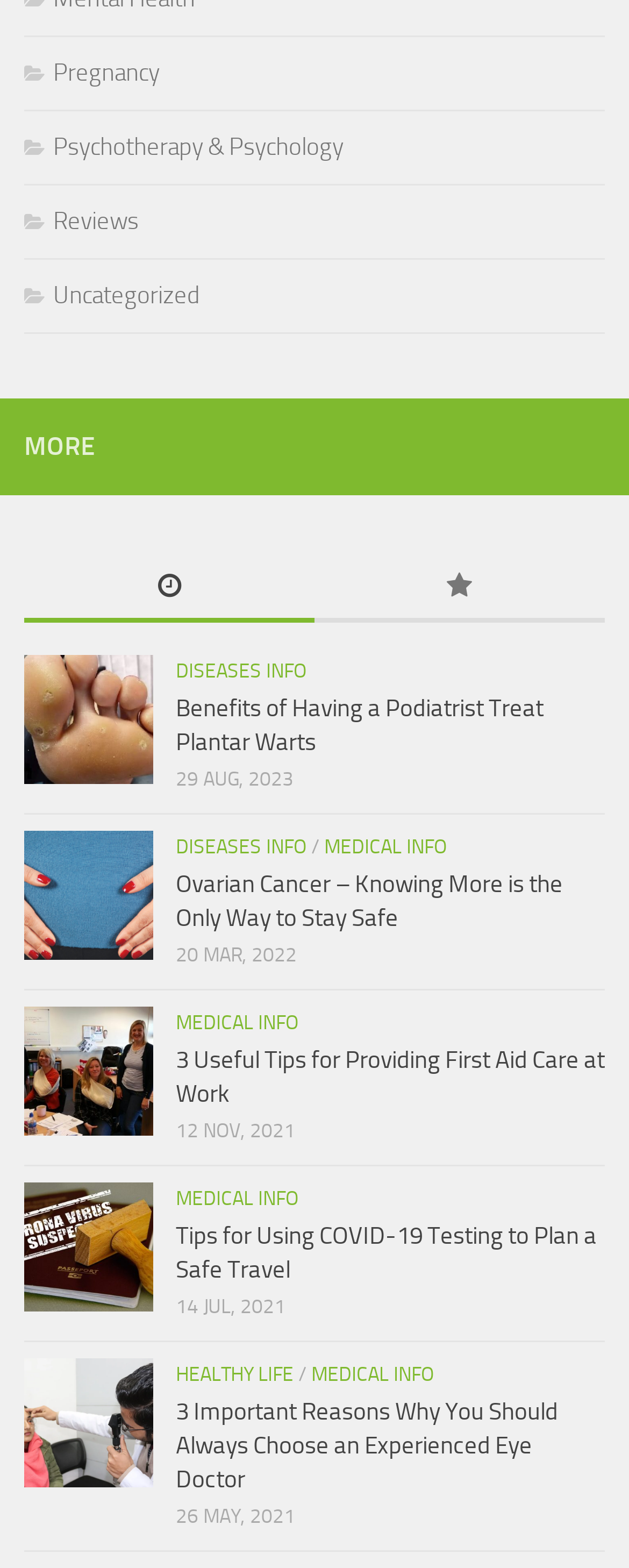Provide the bounding box coordinates of the area you need to click to execute the following instruction: "Go to the page about DISEASES INFO".

[0.279, 0.421, 0.487, 0.436]